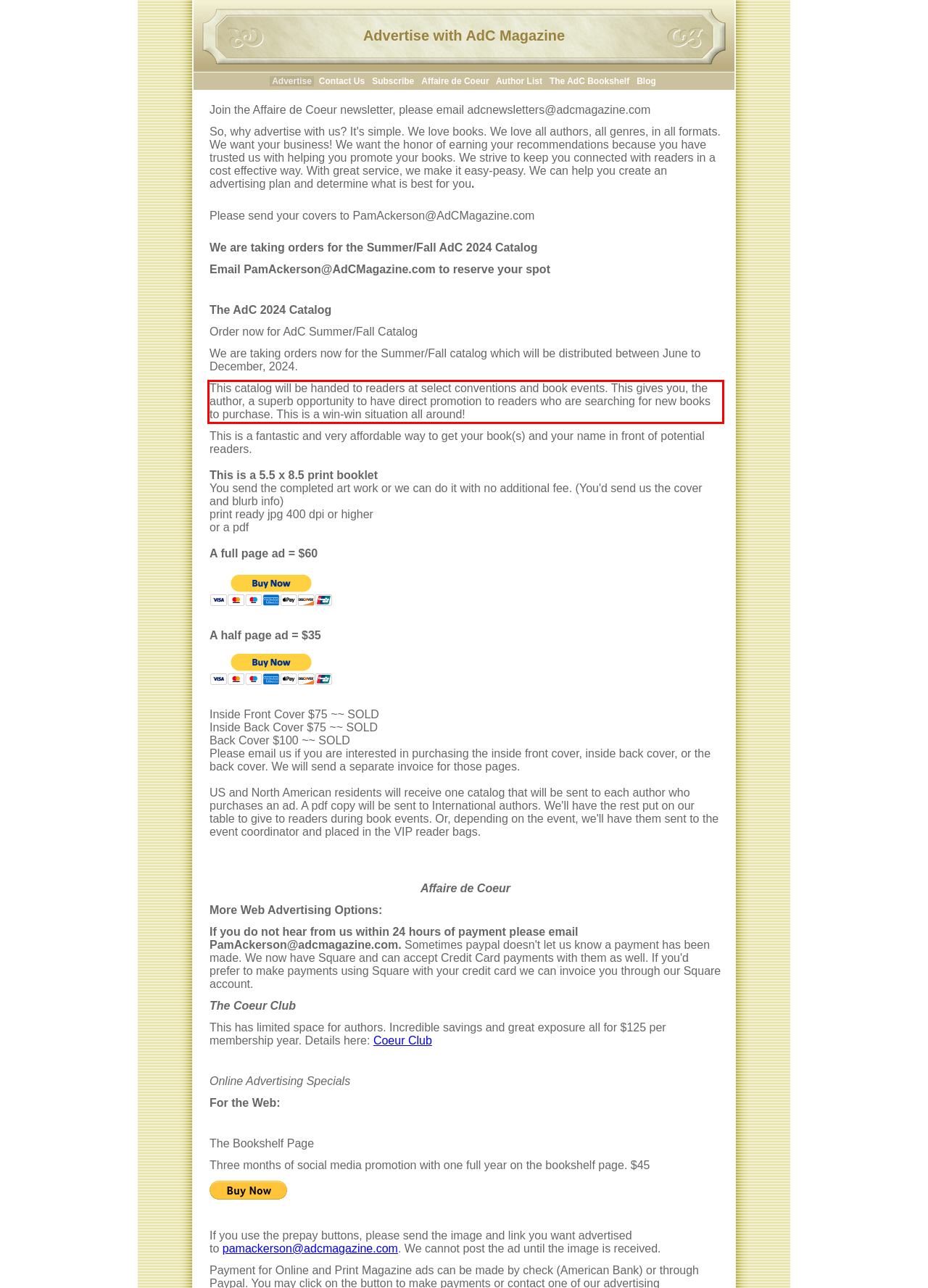There is a screenshot of a webpage with a red bounding box around a UI element. Please use OCR to extract the text within the red bounding box.

This catalog will be handed to readers at select conventions and book events. This gives you, the author, a superb opportunity to have direct promotion to readers who are searching for new books to purchase. This is a win-win situation all around!